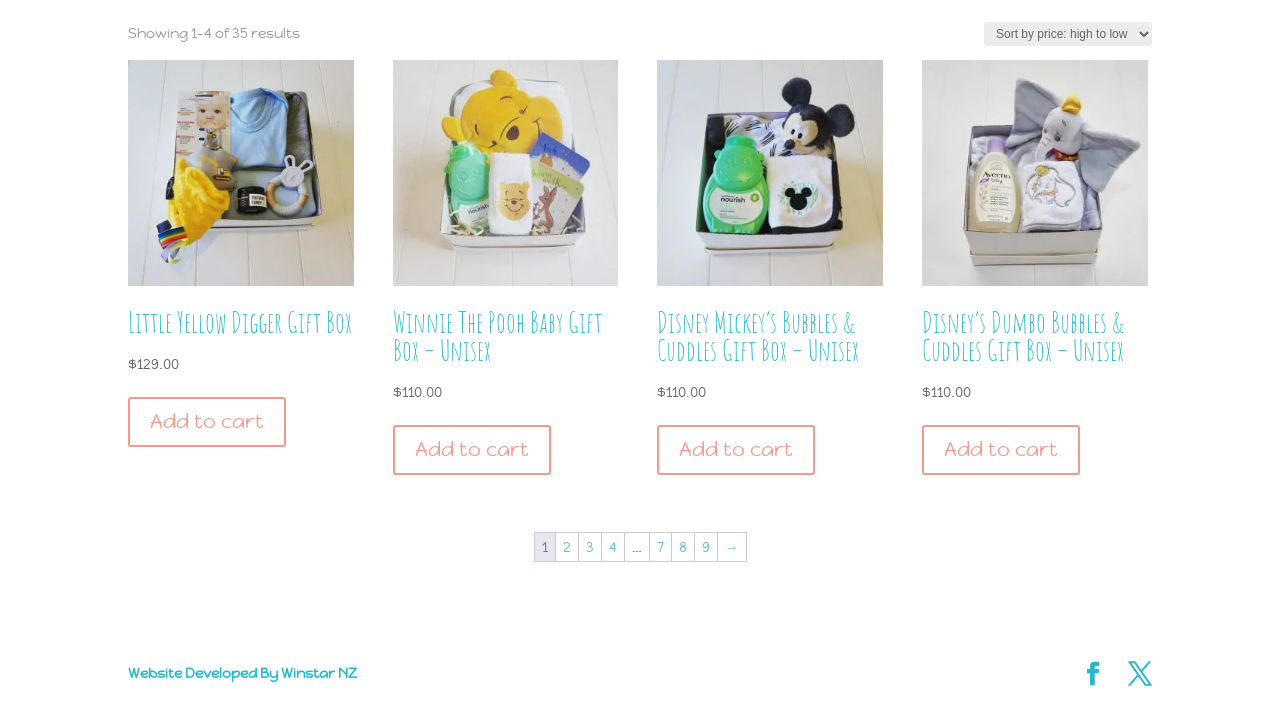Please provide a brief answer to the question using only one word or phrase: 
How many pages of results are there?

7